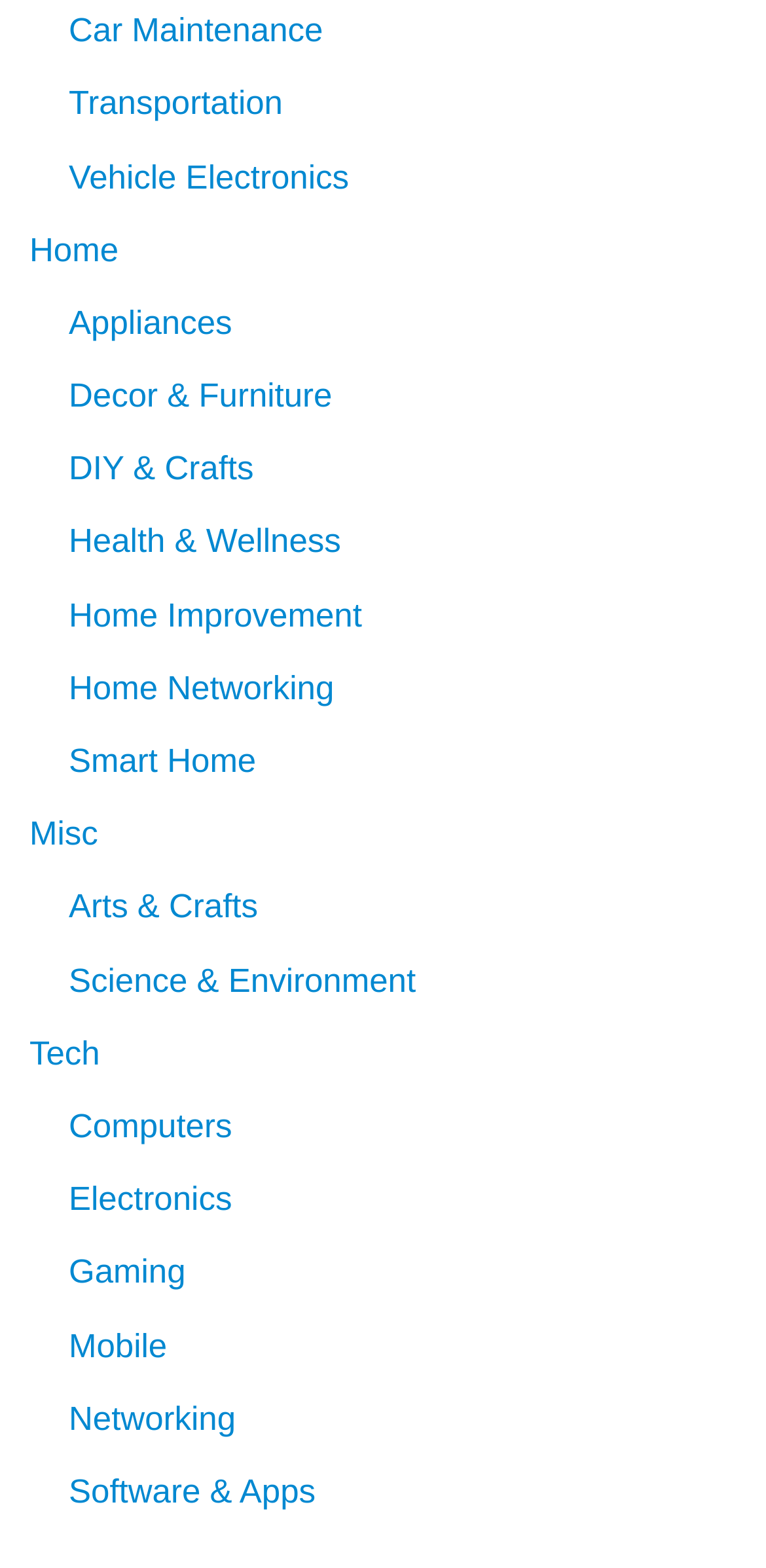Using the element description: "DIY & Crafts", determine the bounding box coordinates. The coordinates should be in the format [left, top, right, bottom], with values between 0 and 1.

[0.09, 0.287, 0.331, 0.311]